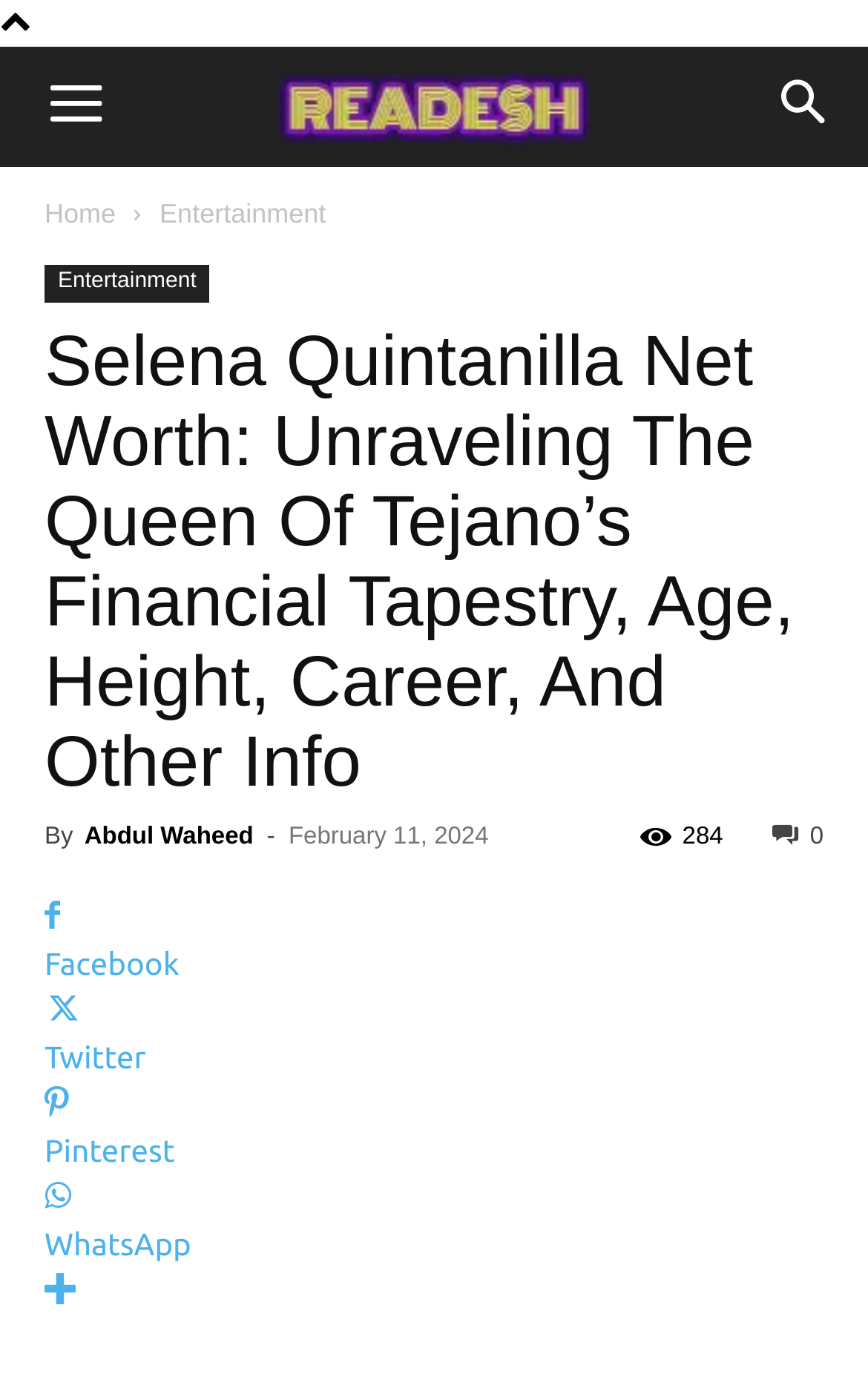What are the social media platforms available for sharing?
Offer a detailed and full explanation in response to the question.

The social media platforms available for sharing can be found by looking at the section below the main heading, where there are links to various social media platforms, including Facebook, Twitter, Pinterest, and WhatsApp.